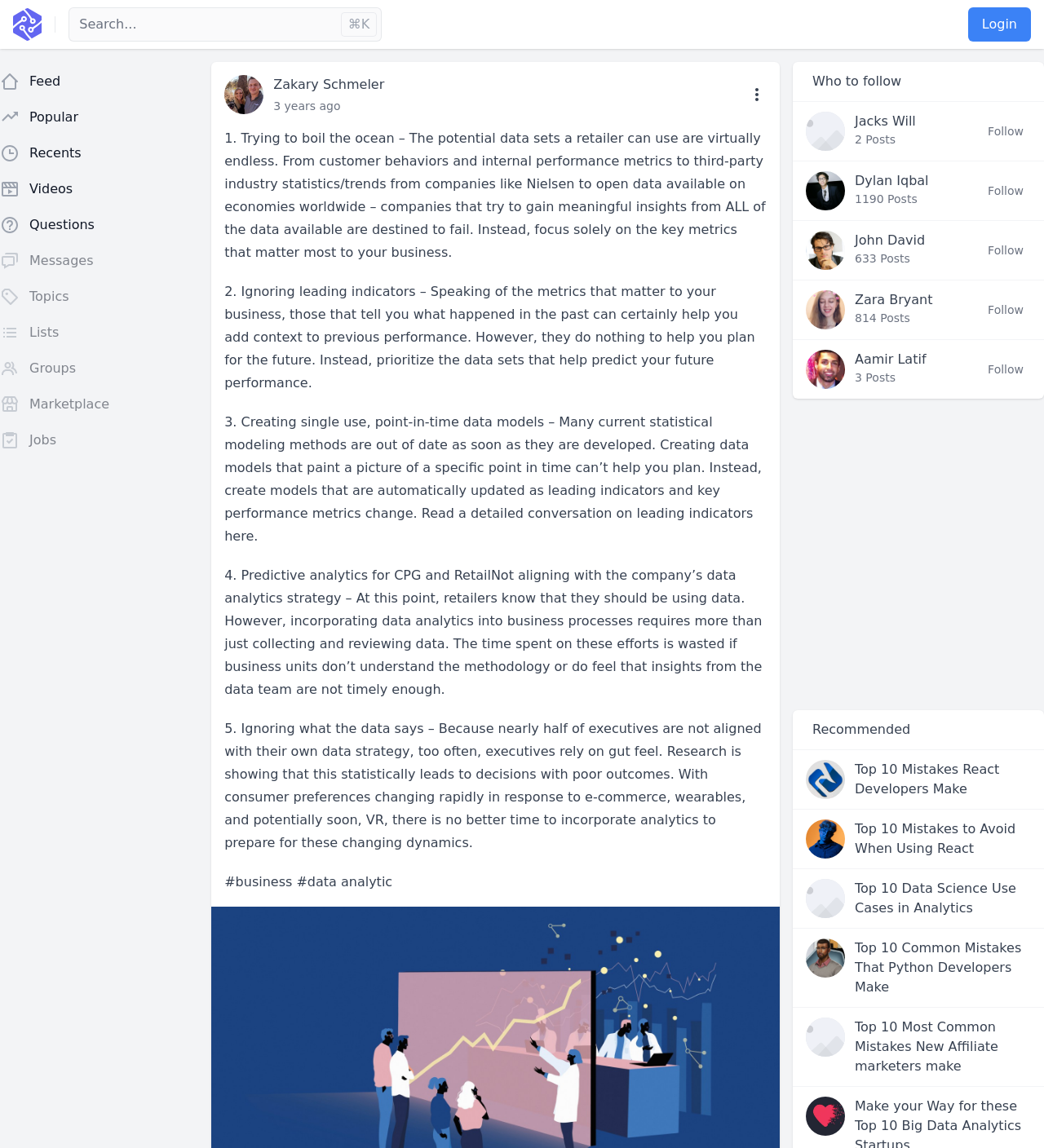Answer the question in a single word or phrase:
What is the purpose of the 'Follow' buttons?

To follow users